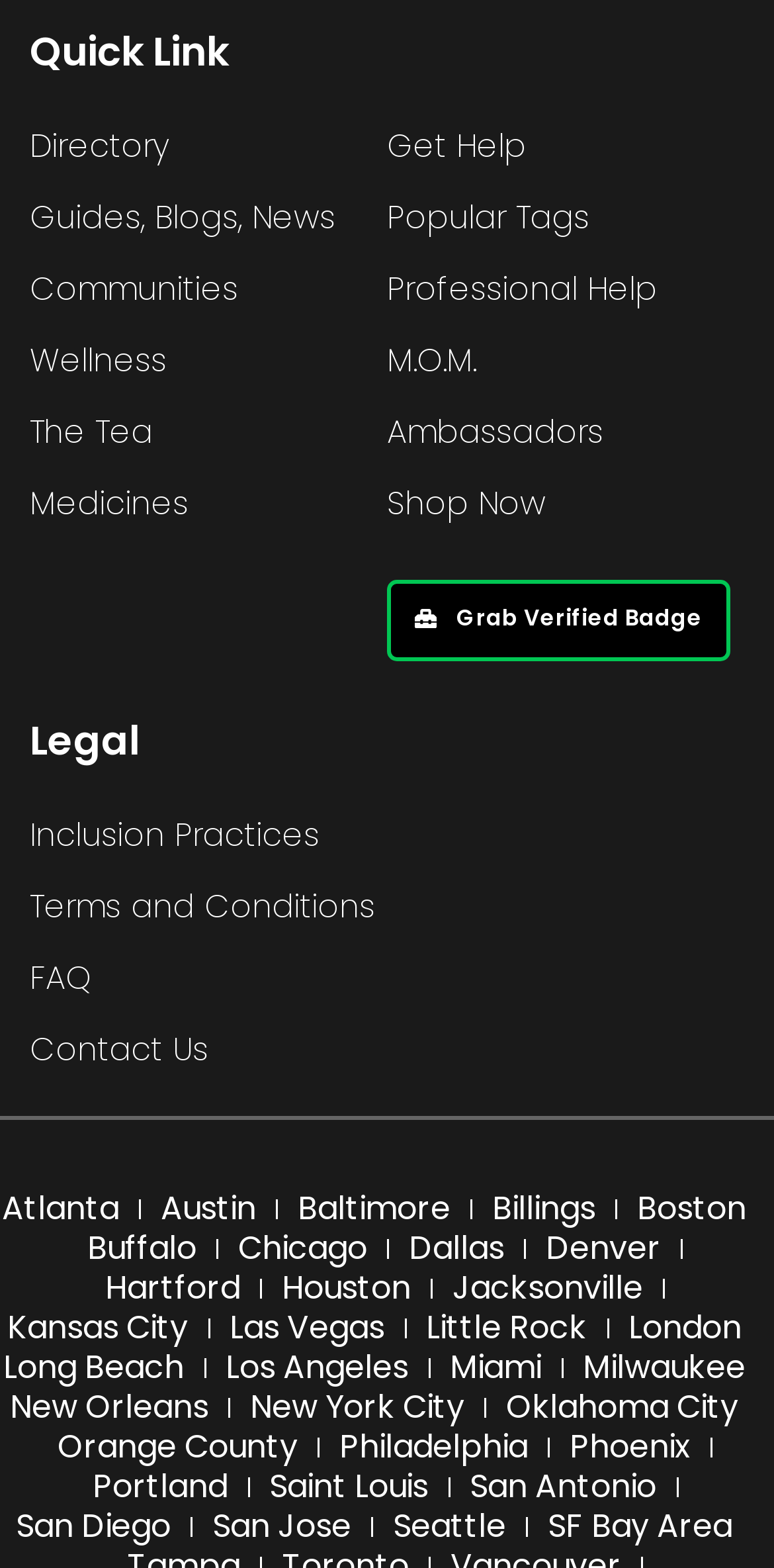Locate the bounding box coordinates of the element that should be clicked to fulfill the instruction: "Click on Directory".

[0.038, 0.071, 0.5, 0.116]